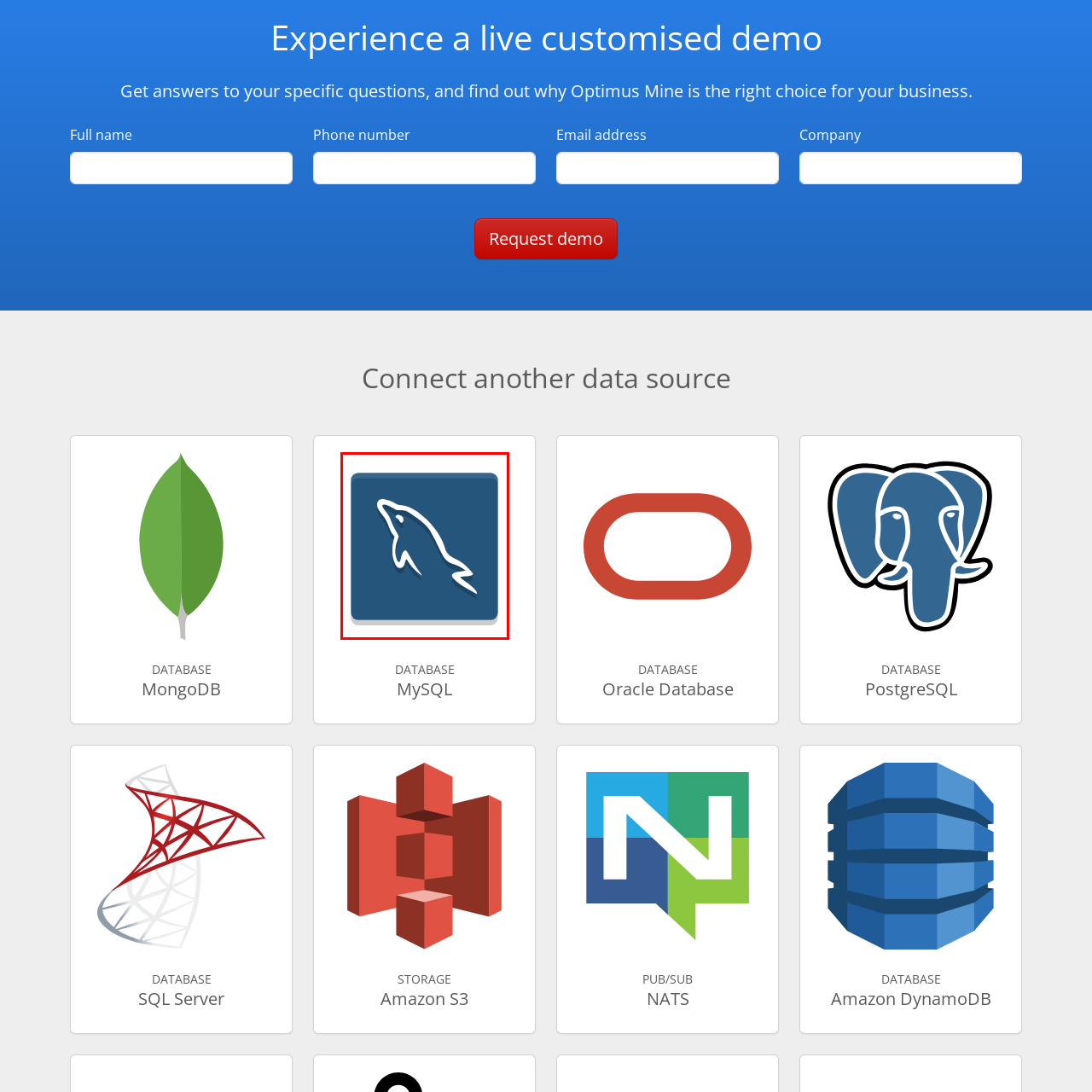Check the image inside the red boundary and briefly answer: What does the dolphin symbolize?

agility and efficient handling of data operations